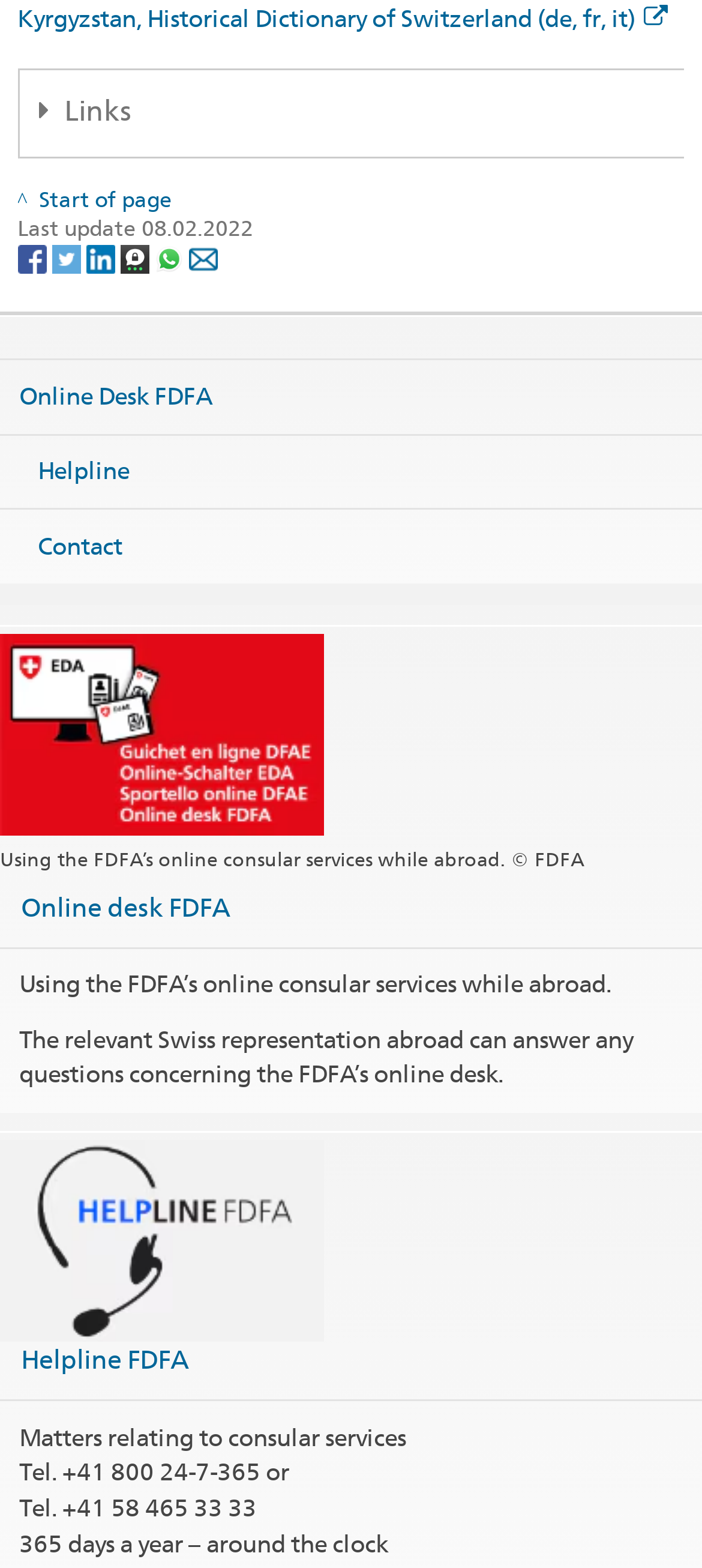Answer in one word or a short phrase: 
What is the purpose of the online desk FDFA?

Consular services